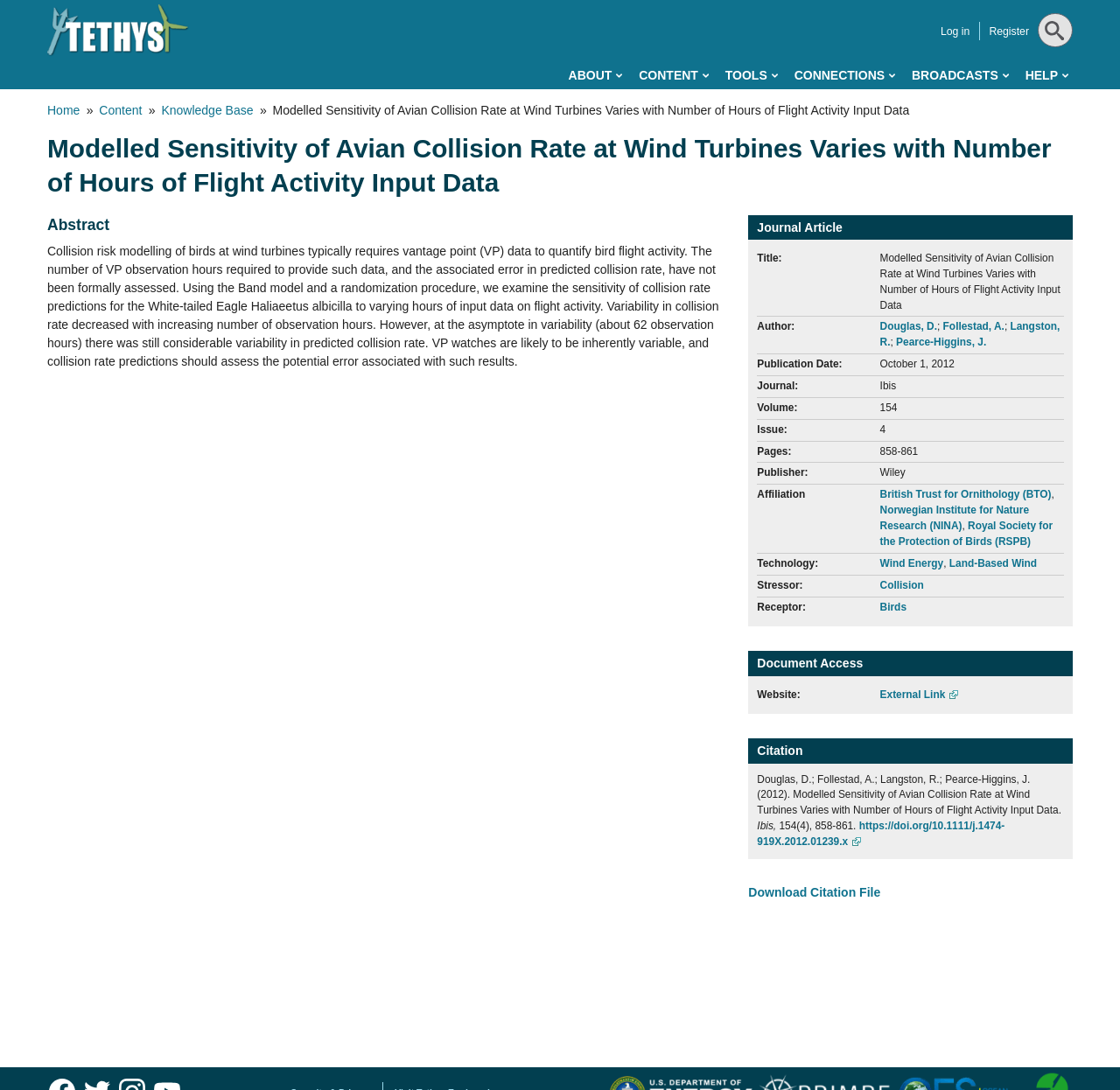Please find the bounding box coordinates of the element that must be clicked to perform the given instruction: "Click on the 'Register' link". The coordinates should be four float numbers from 0 to 1, i.e., [left, top, right, bottom].

[0.883, 0.023, 0.919, 0.035]